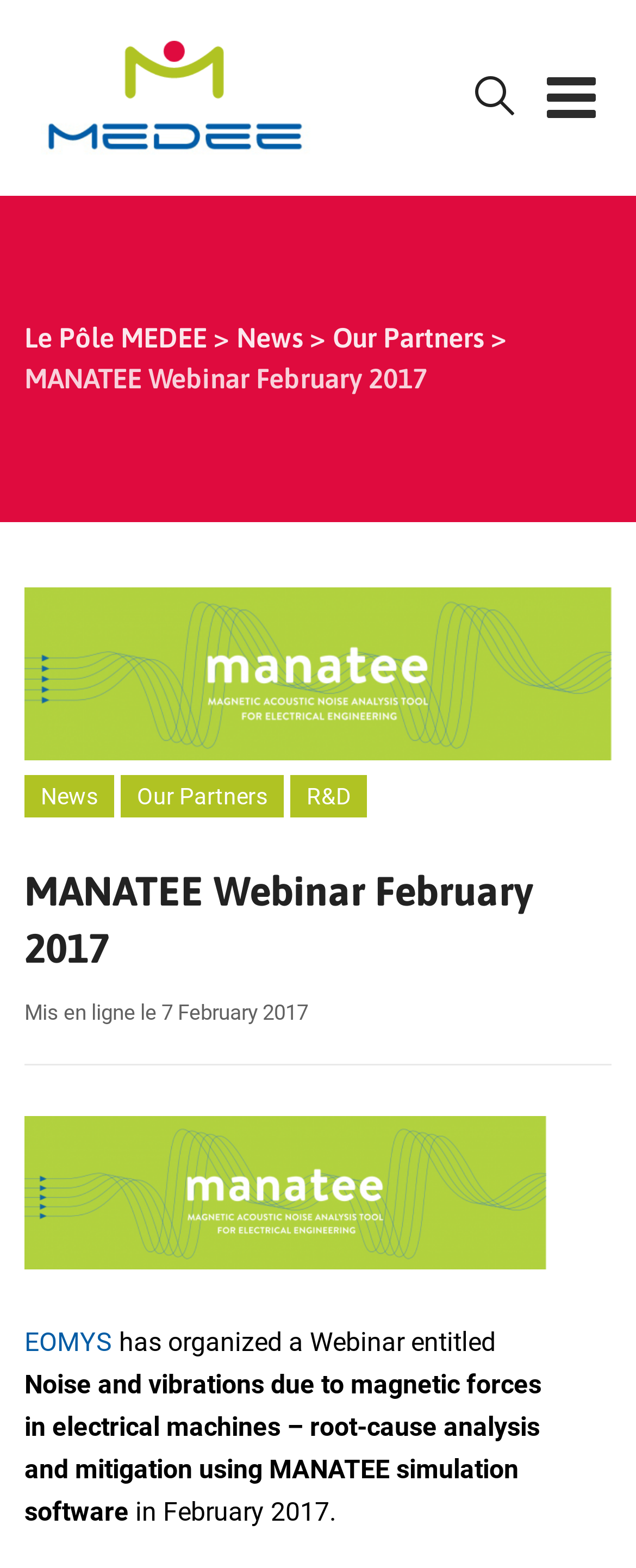What is the topic of the webinar?
Please give a well-detailed answer to the question.

The answer can be found in the text 'Noise and vibrations due to magnetic forces in electrical machines – root-cause analysis and mitigation using MANATEE simulation software' which is located at the bottom of the webpage, indicating that the topic of the webinar is related to noise and vibrations in electrical machines.